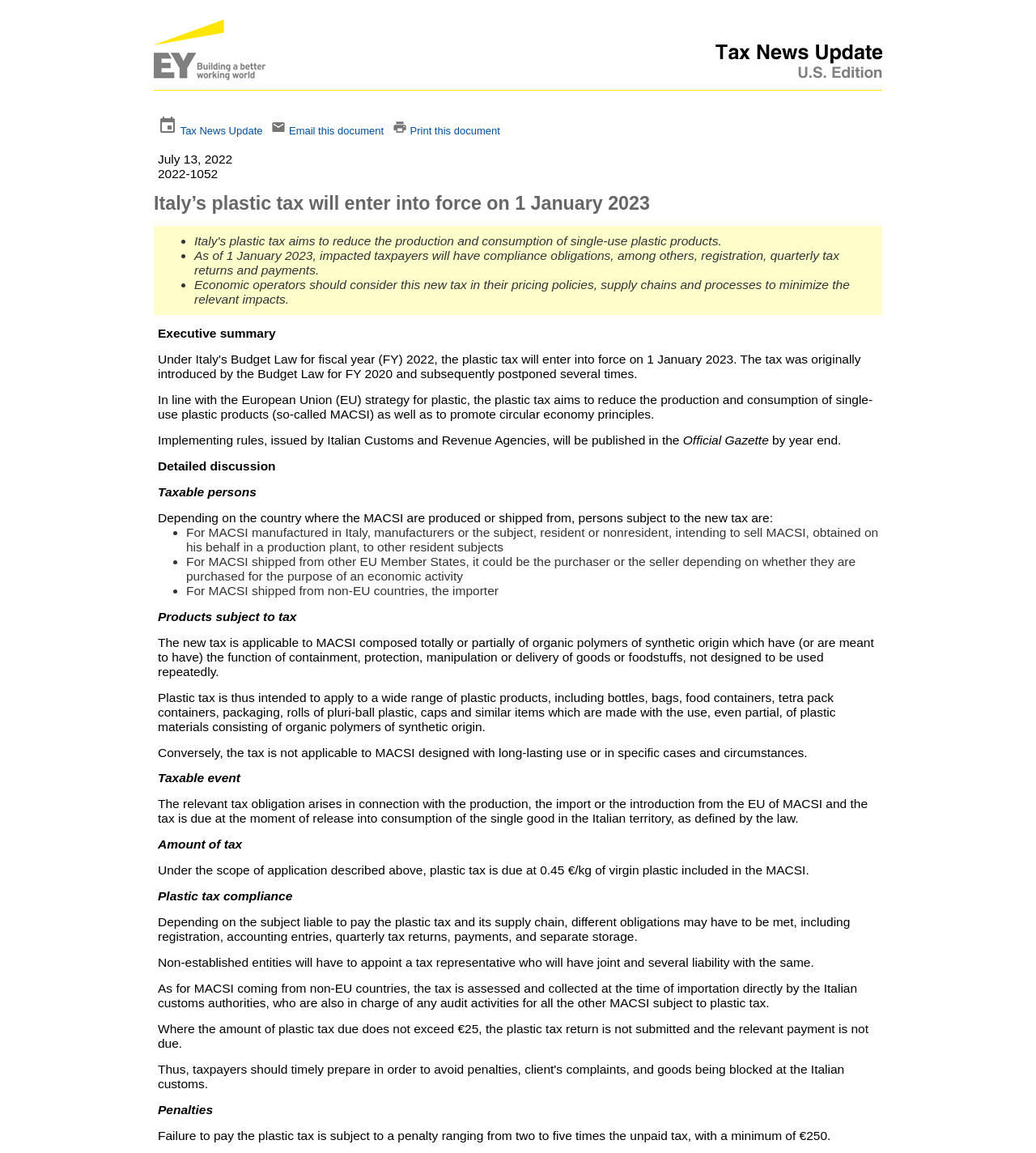Utilize the details in the image to thoroughly answer the following question: What is the minimum penalty for failure to pay the plastic tax?

Failure to pay the plastic tax is subject to a penalty ranging from two to five times the unpaid tax, with a minimum of €250, as stated in the webpage.